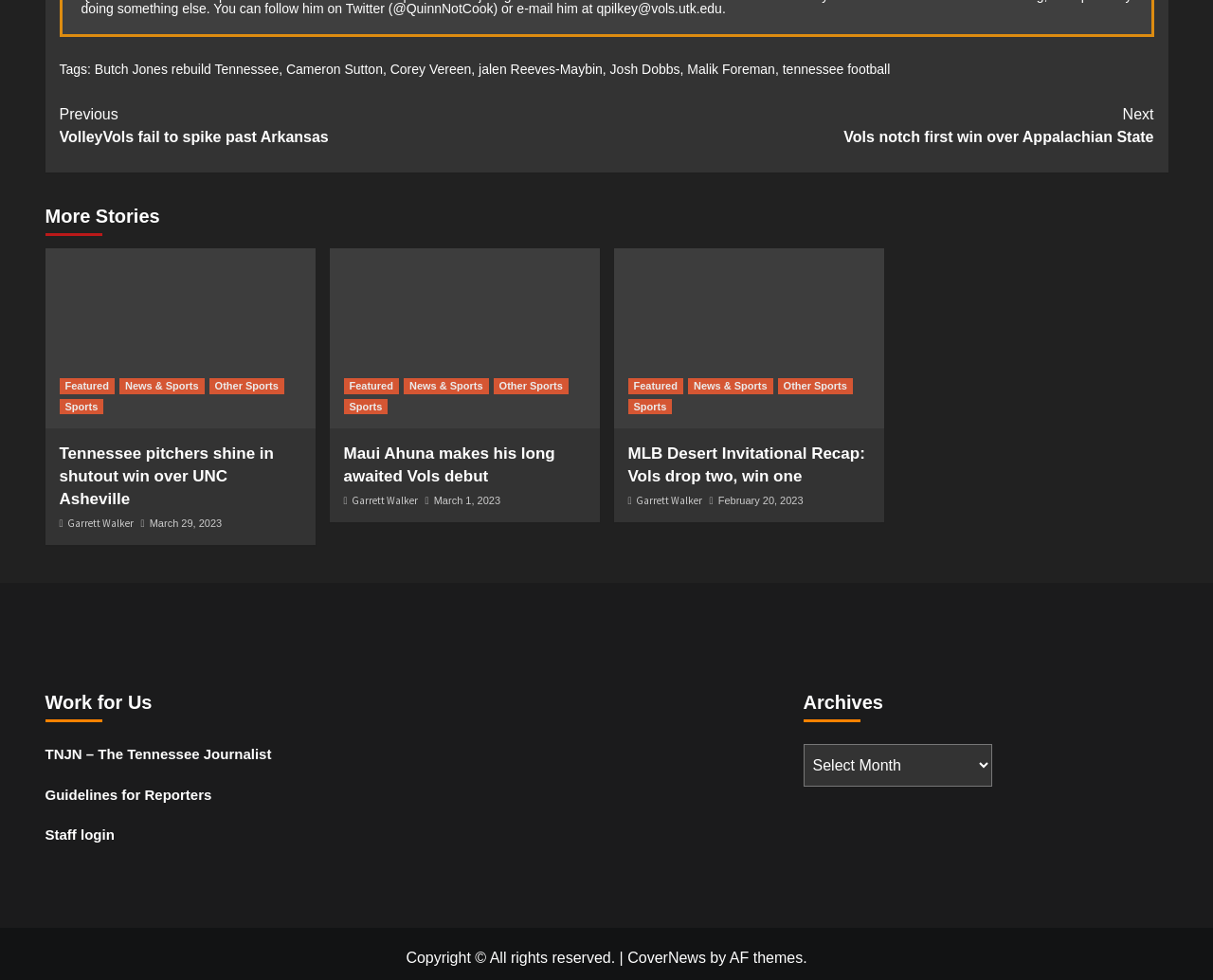Given the element description TNJN – The Tennessee Journalist, predict the bounding box coordinates for the UI element in the webpage screenshot. The format should be (top-left x, top-left y, bottom-right x, bottom-right y), and the values should be between 0 and 1.

[0.037, 0.759, 0.338, 0.796]